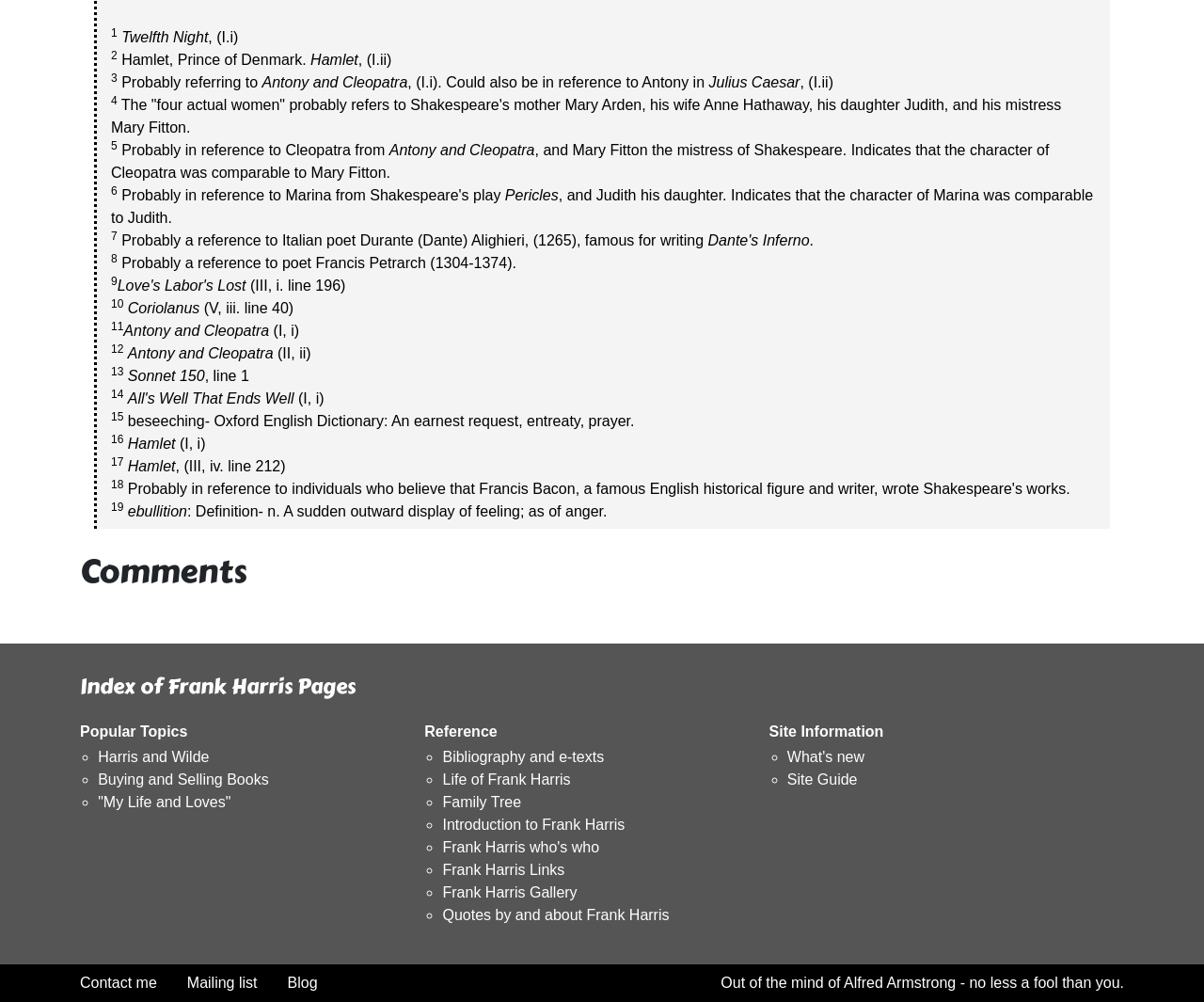Identify the bounding box coordinates of the area you need to click to perform the following instruction: "Check 'Reference'".

[0.353, 0.722, 0.413, 0.738]